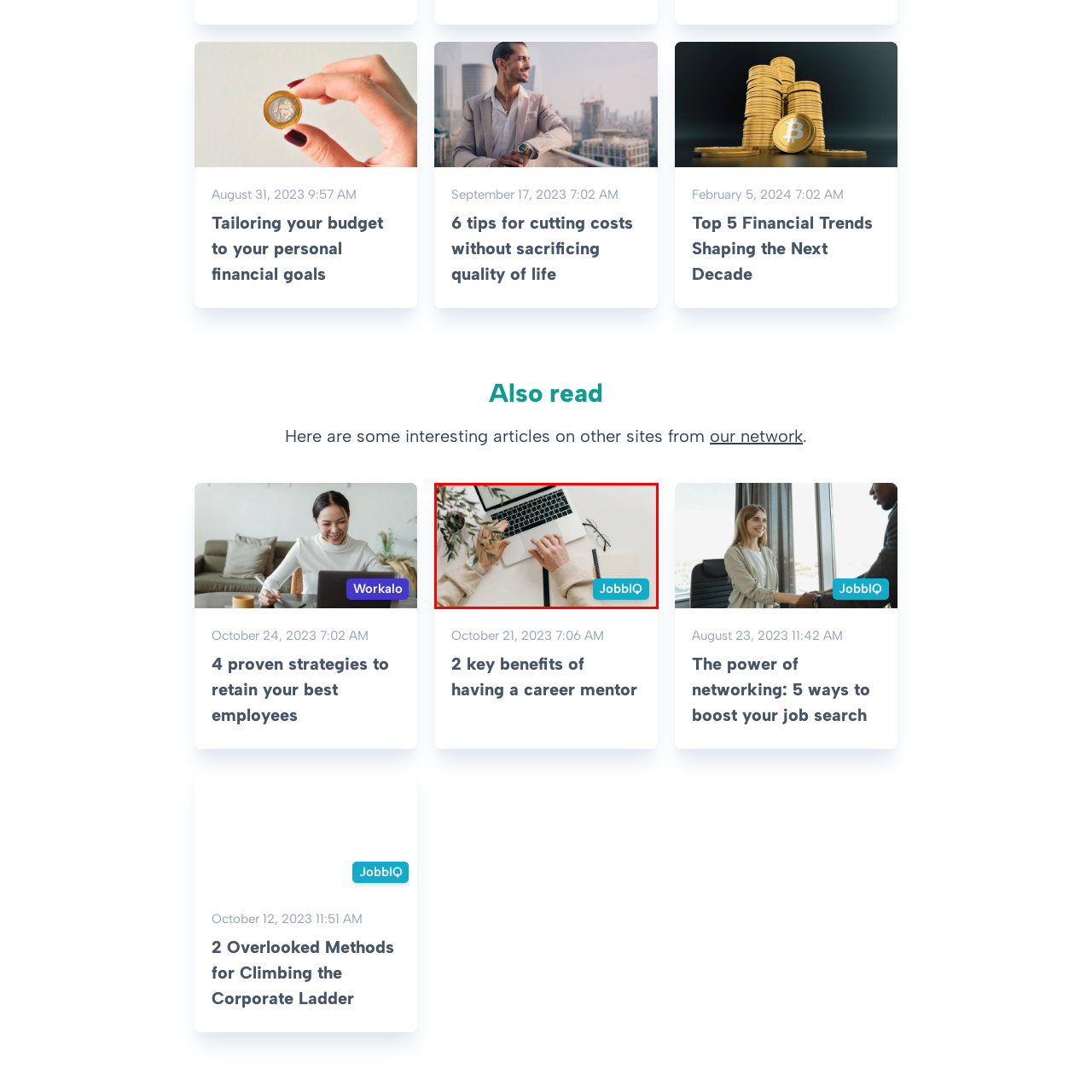Describe extensively the visual content inside the red marked area.

This image features a top-down view of a workspace showcasing a person typifying on a laptop. The individual, dressed in a beige sweater, is using the laptop, suggesting an engagement in work or study. Surrounding the laptop are practical items including a notepad, a black pen, and a pair of glasses, indicating a productive environment. In the lower right corner, a blue logo labeled "JobbIQ" stands out, hinting at a professional or career-focused context, possibly related to job searching or career development. The overall ambiance conveys a blend of professionalism and comfort, ideal for remote work or learning.